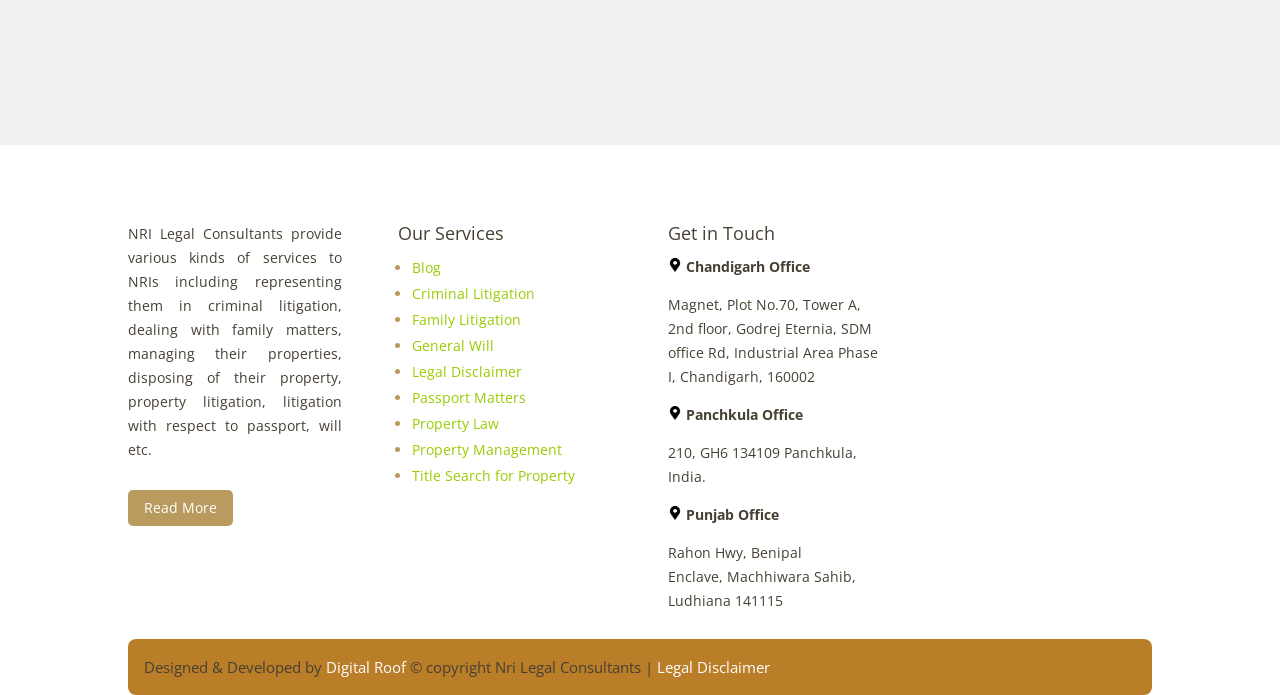Find the UI element described as: "Legal Disclaimer" and predict its bounding box coordinates. Ensure the coordinates are four float numbers between 0 and 1, [left, top, right, bottom].

[0.513, 0.945, 0.602, 0.974]